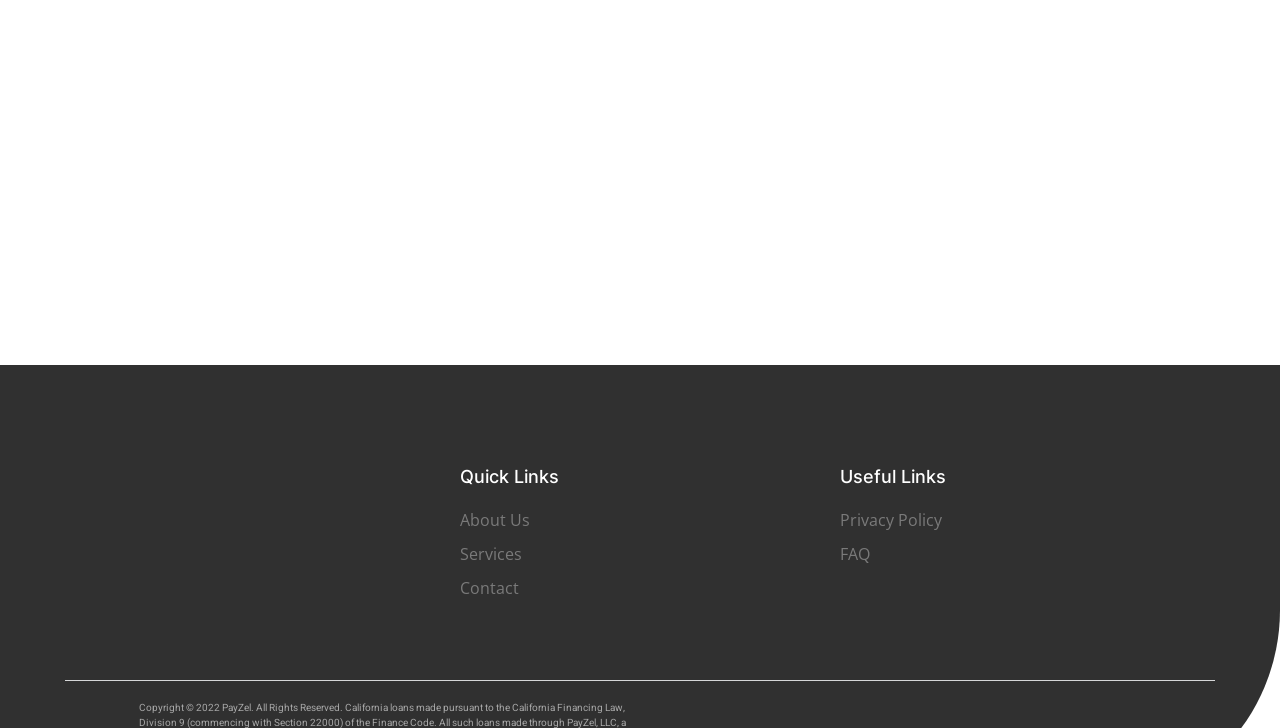Locate the UI element described by Contact in the provided webpage screenshot. Return the bounding box coordinates in the format (top-left x, top-left y, bottom-right x, bottom-right y), ensuring all values are between 0 and 1.

[0.359, 0.791, 0.648, 0.824]